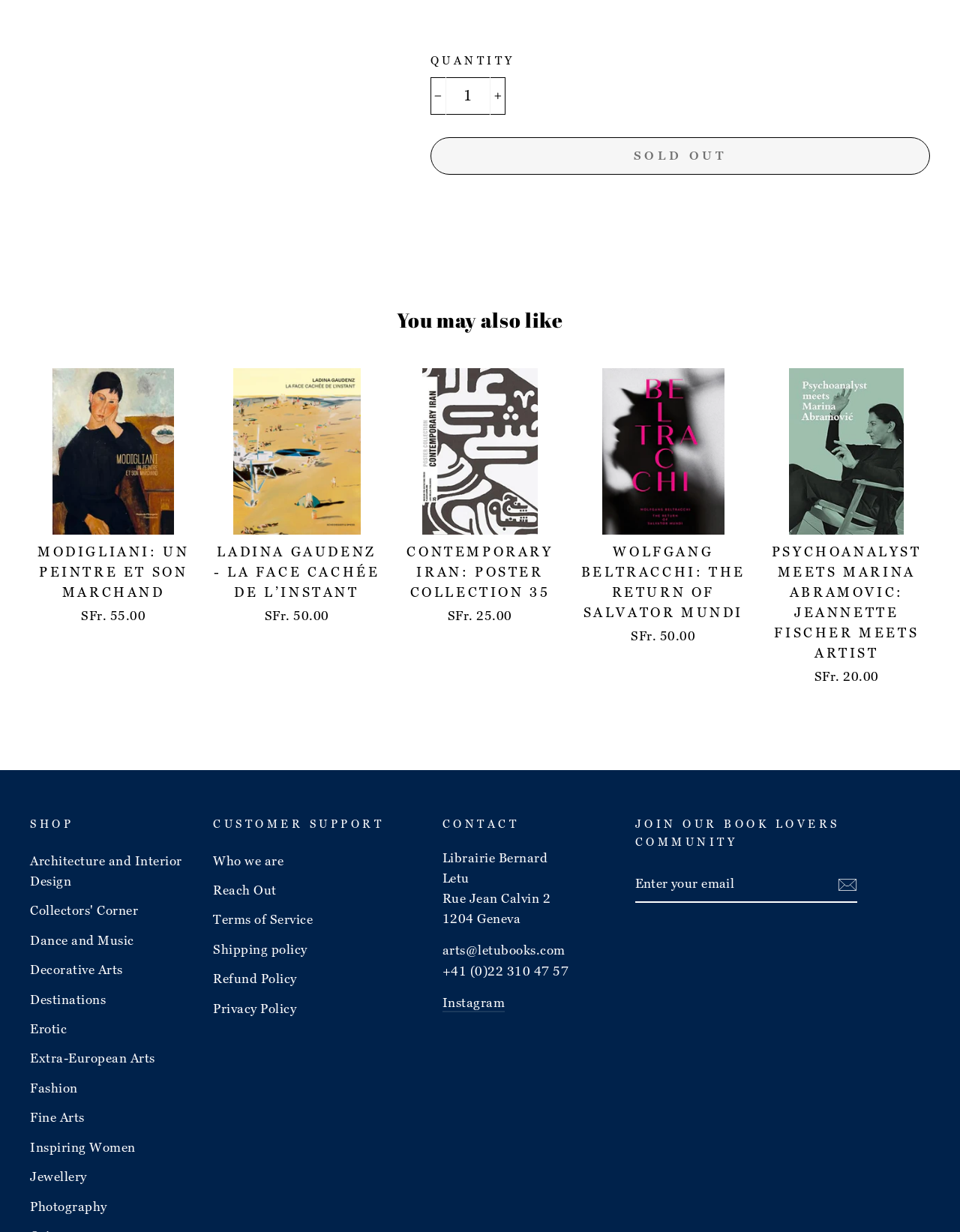Provide a one-word or short-phrase response to the question:
What is the category of the 'Collectors' Corner' link?

SHOP